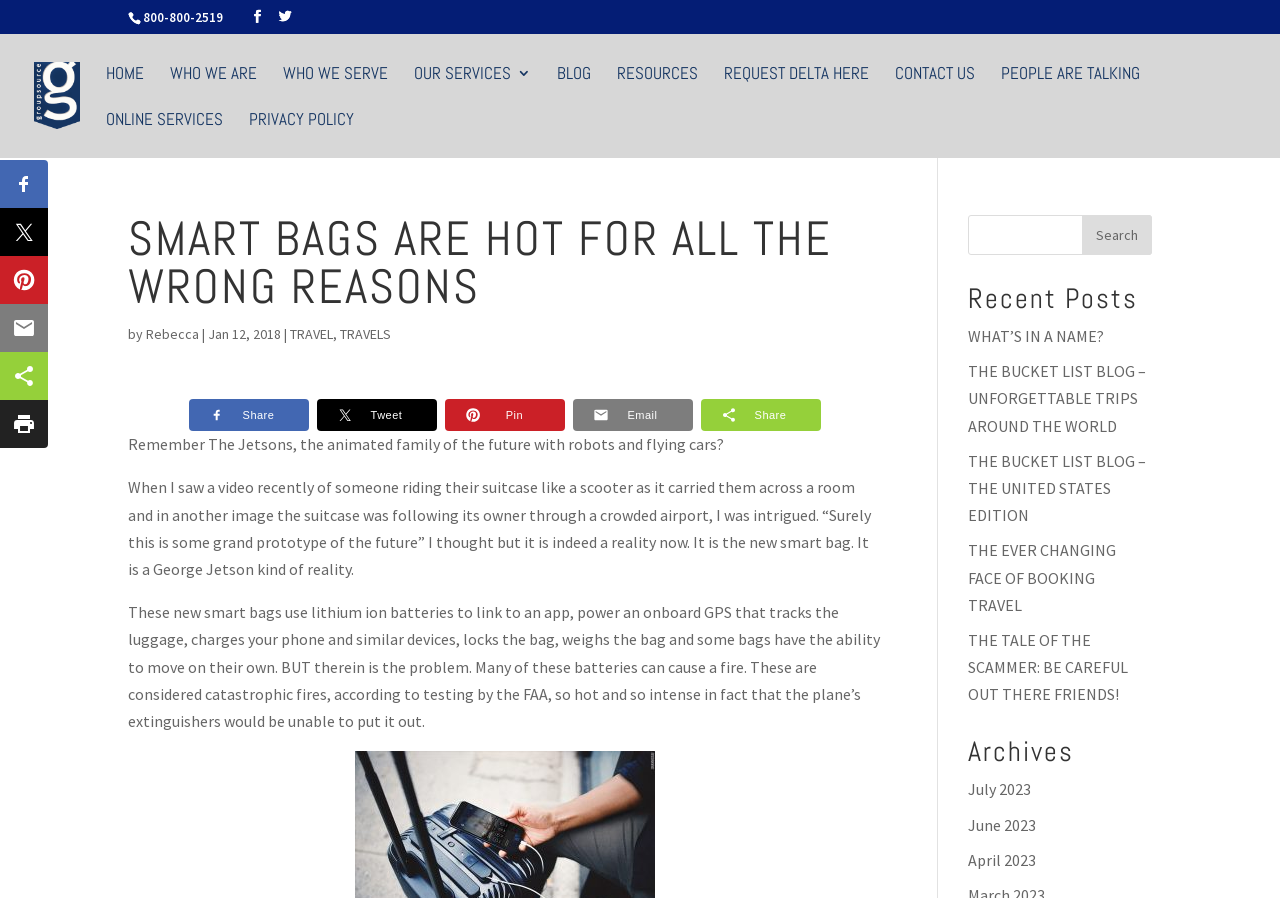Please determine the main heading text of this webpage.

SMART BAGS ARE HOT FOR ALL THE WRONG REASONS